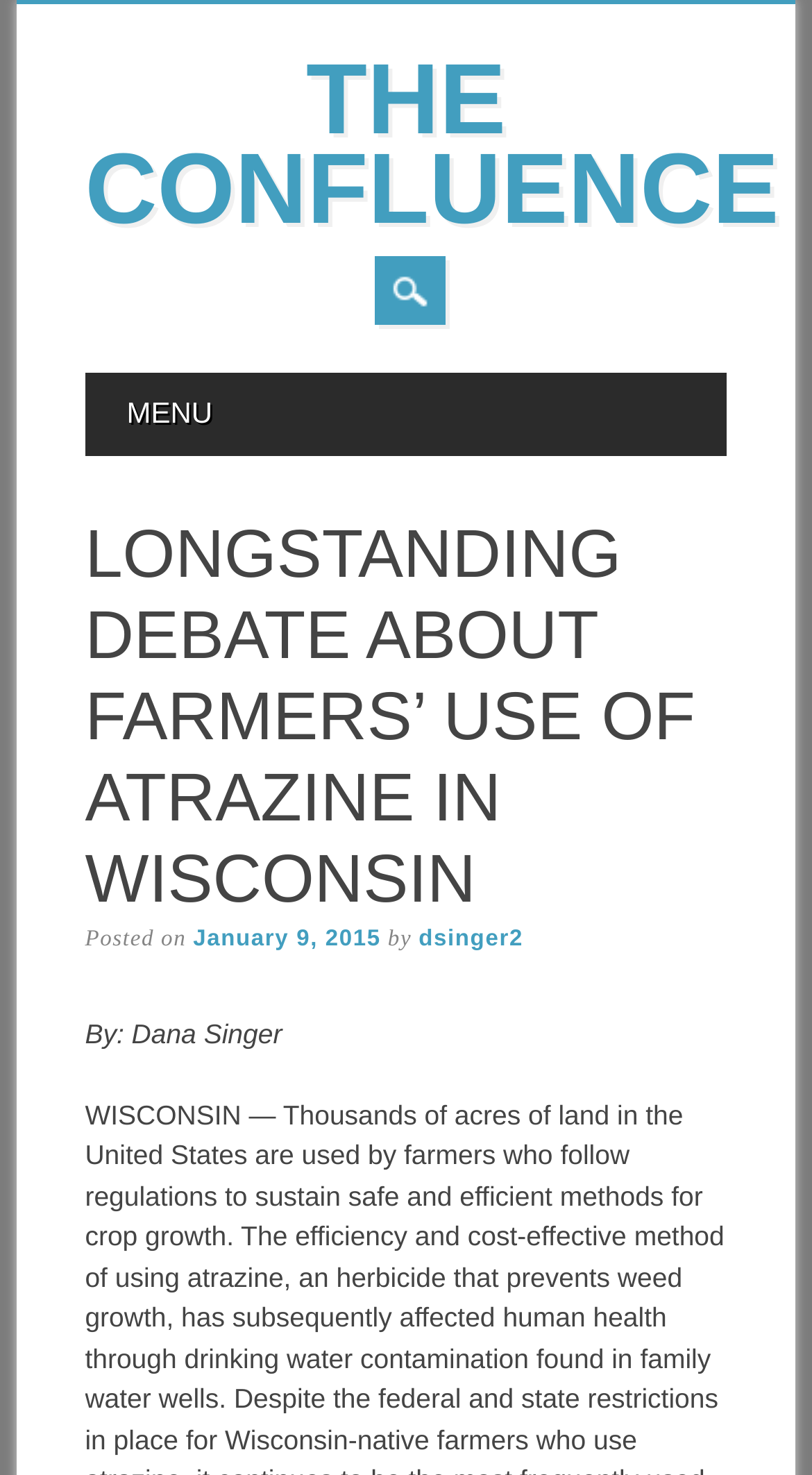What is the main topic of the article?
Refer to the image and give a detailed answer to the question.

I found the main topic of the article by looking at the title 'LONGSTANDING DEBATE ABOUT FARMERS’ USE OF ATRAZINE IN WISCONSIN' which indicates the main topic of the article.